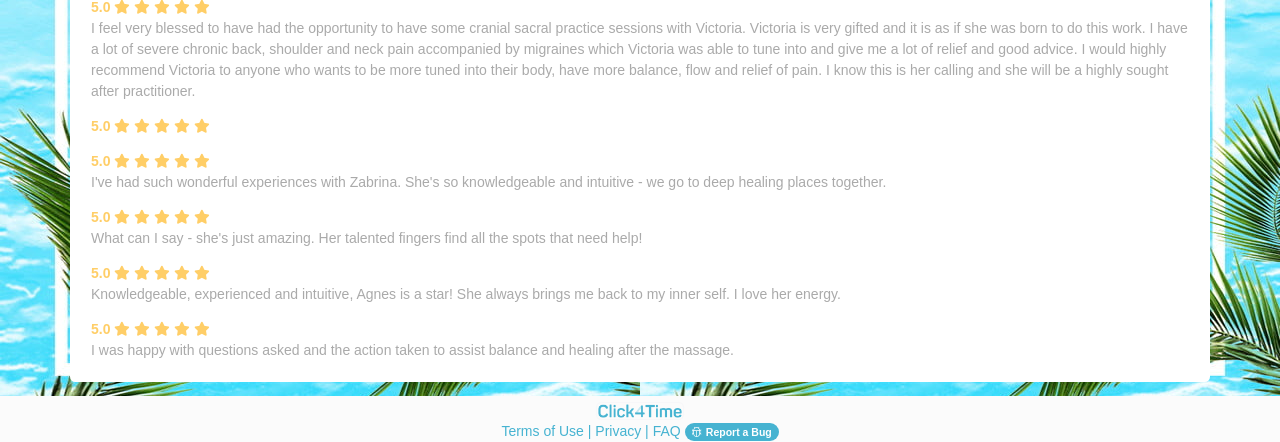Determine the bounding box coordinates for the UI element with the following description: "Report a Bug". The coordinates should be four float numbers between 0 and 1, represented as [left, top, right, bottom].

[0.535, 0.958, 0.608, 0.999]